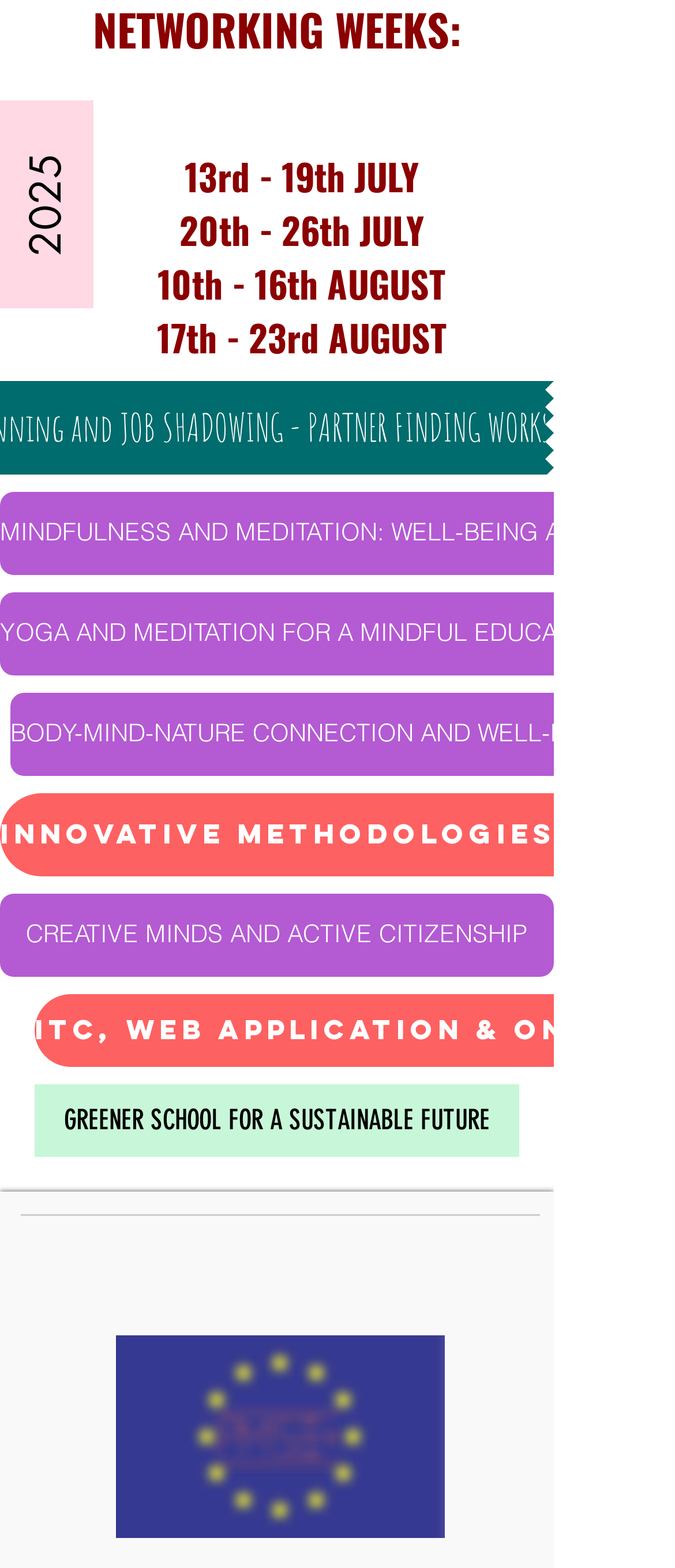Please identify the bounding box coordinates of the element I should click to complete this instruction: 'Click the button with the year 2025'. The coordinates should be given as four float numbers between 0 and 1, like this: [left, top, right, bottom].

[0.0, 0.064, 0.138, 0.197]